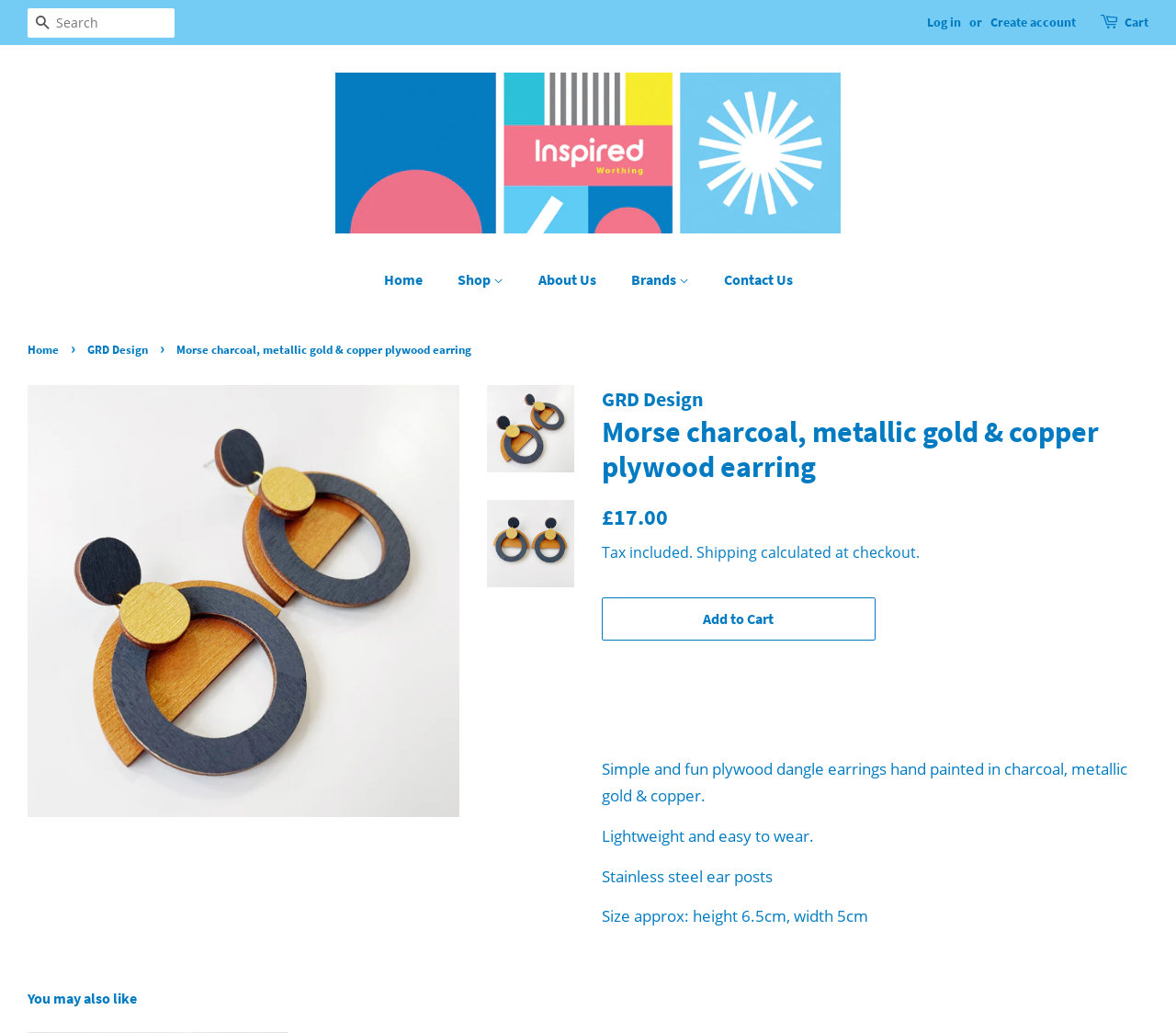With reference to the screenshot, provide a detailed response to the question below:
What is the material of the ear posts?

I found the material of the ear posts by reading the text 'Stainless steel ear posts' on the webpage, which describes the composition of the earrings.